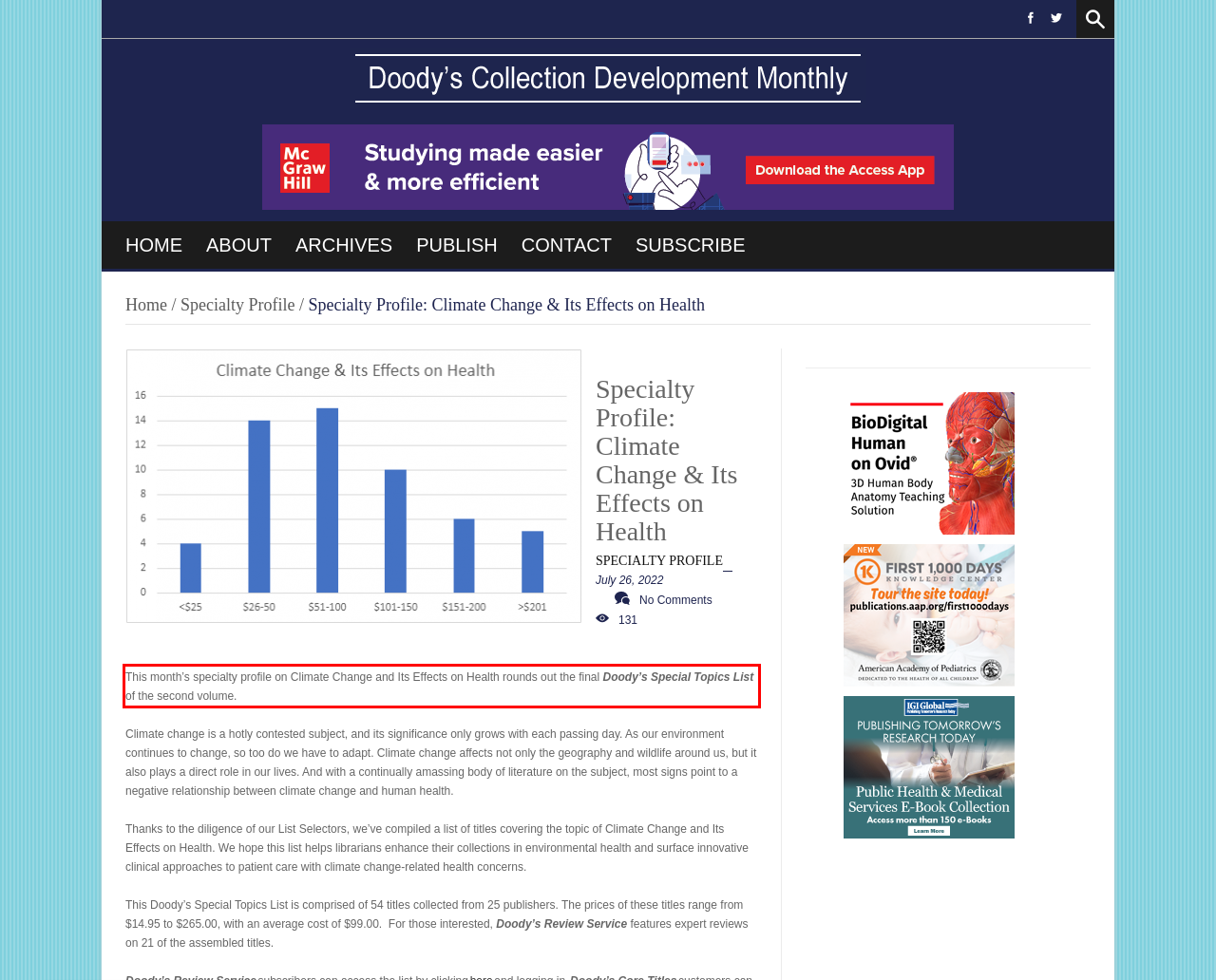In the screenshot of the webpage, find the red bounding box and perform OCR to obtain the text content restricted within this red bounding box.

This month’s specialty profile on Climate Change and Its Effects on Health rounds out the final Doody’s Special Topics List of the second volume.